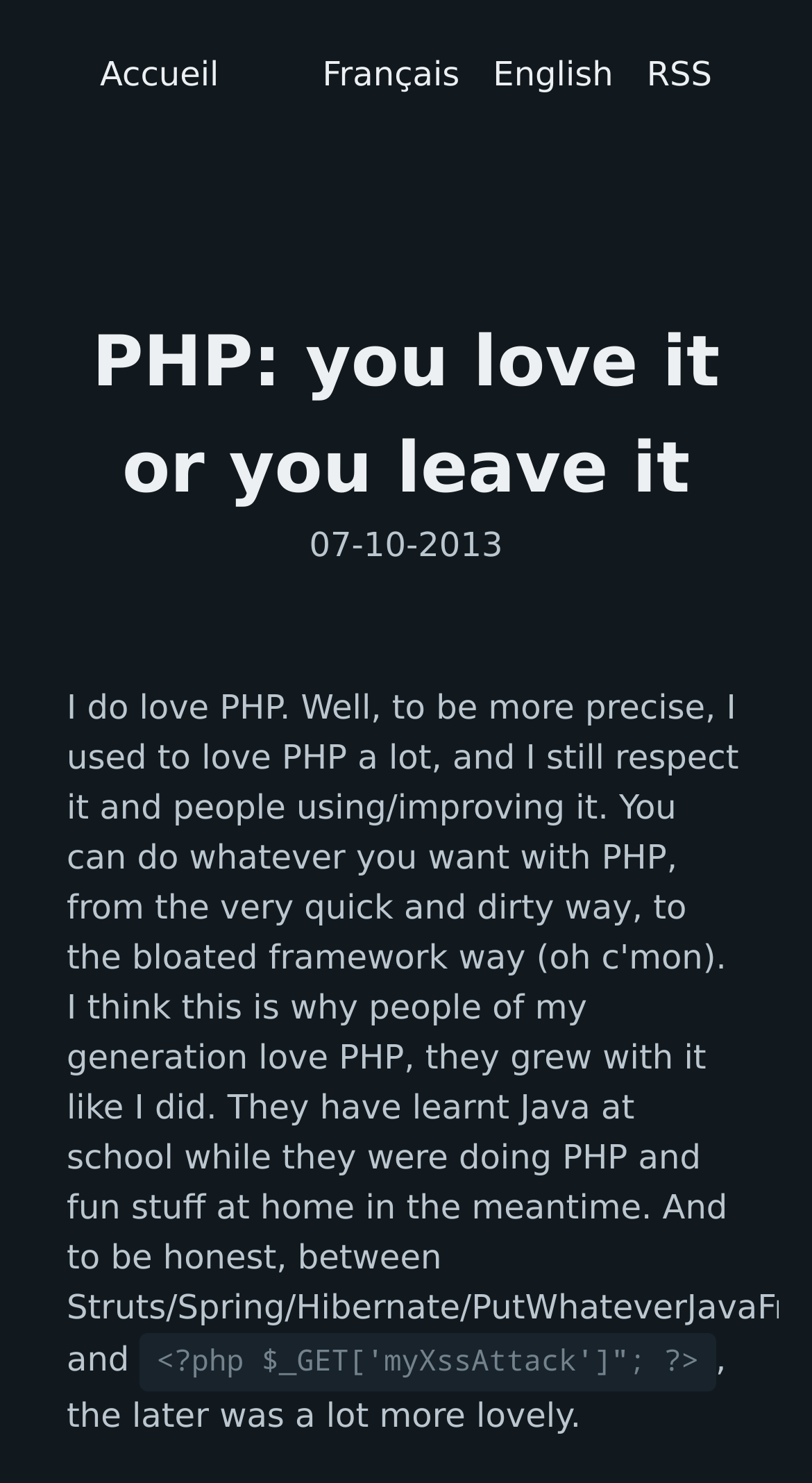Provide a short answer to the following question with just one word or phrase: What is the date mentioned on the webpage?

07-10-2013